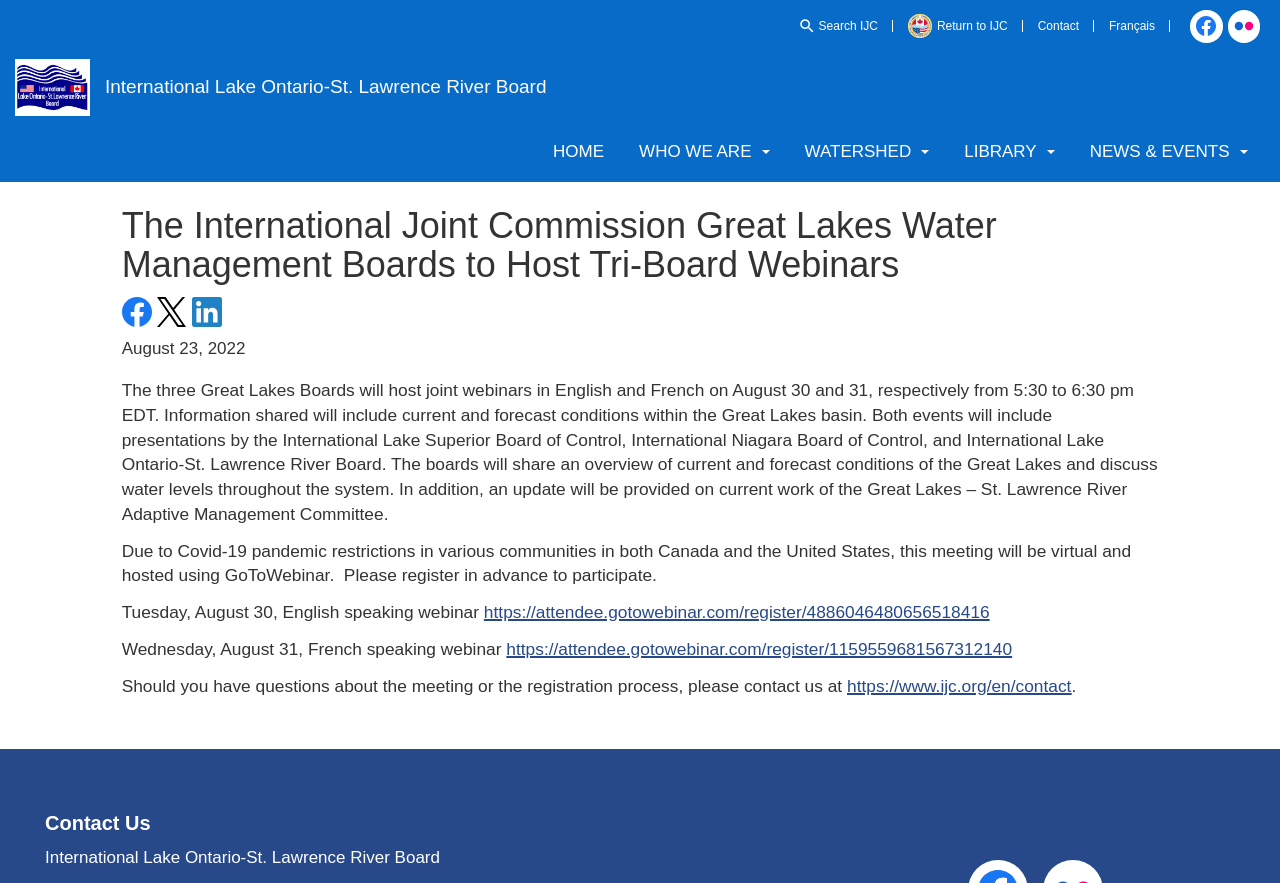Please find the bounding box coordinates of the element that you should click to achieve the following instruction: "Return to IJC". The coordinates should be presented as four float numbers between 0 and 1: [left, top, right, bottom].

[0.698, 0.005, 0.799, 0.055]